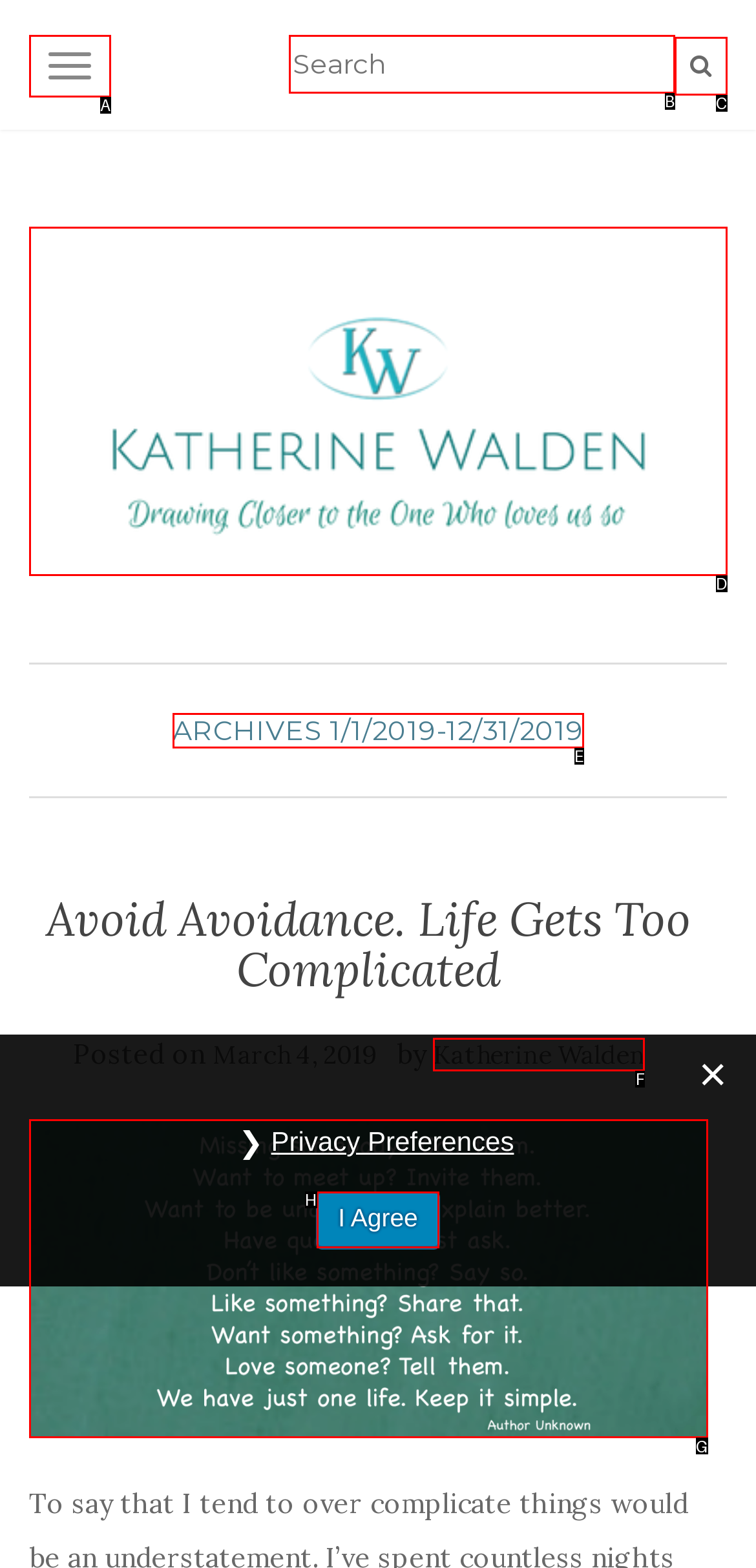Determine which option matches the element description: name="submit" value="Search"
Answer using the letter of the correct option.

C